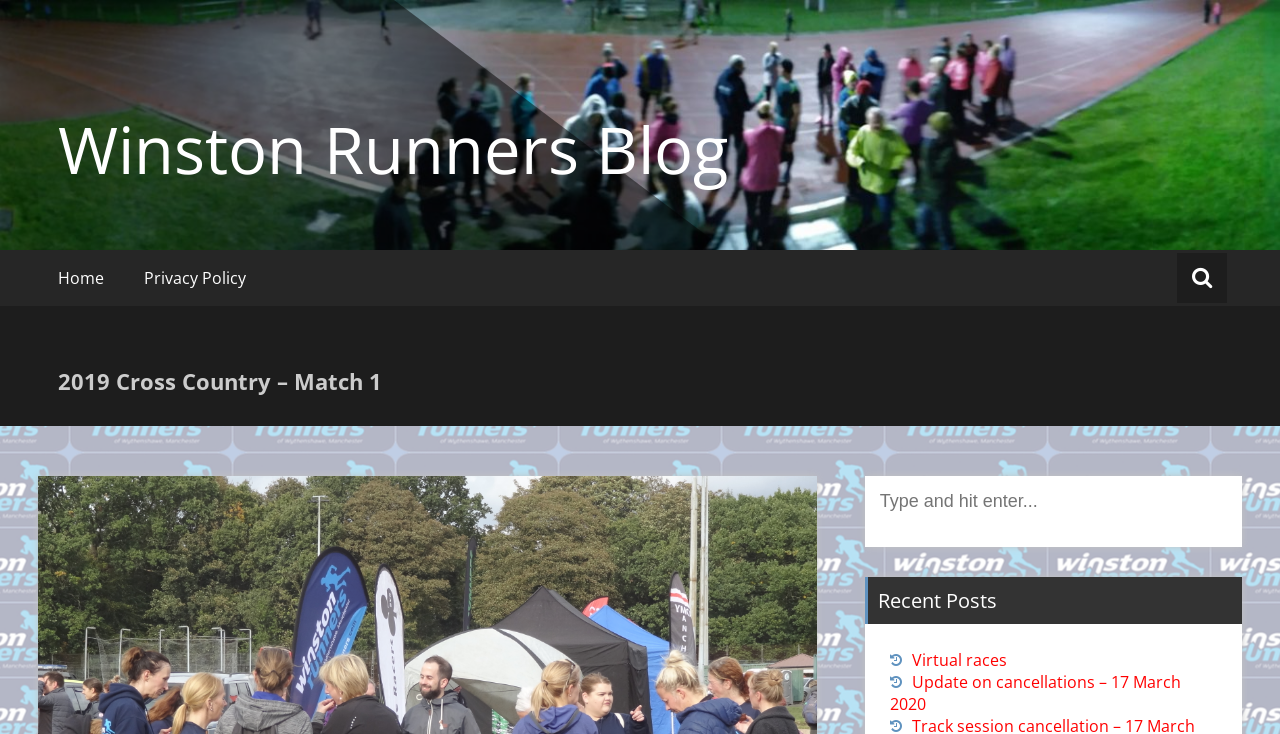Provide a thorough and detailed response to the question by examining the image: 
How many navigation links are at the top of the webpage?

At the top of the webpage, there are two navigation links, 'Home' and 'Privacy Policy', which are located next to each other.